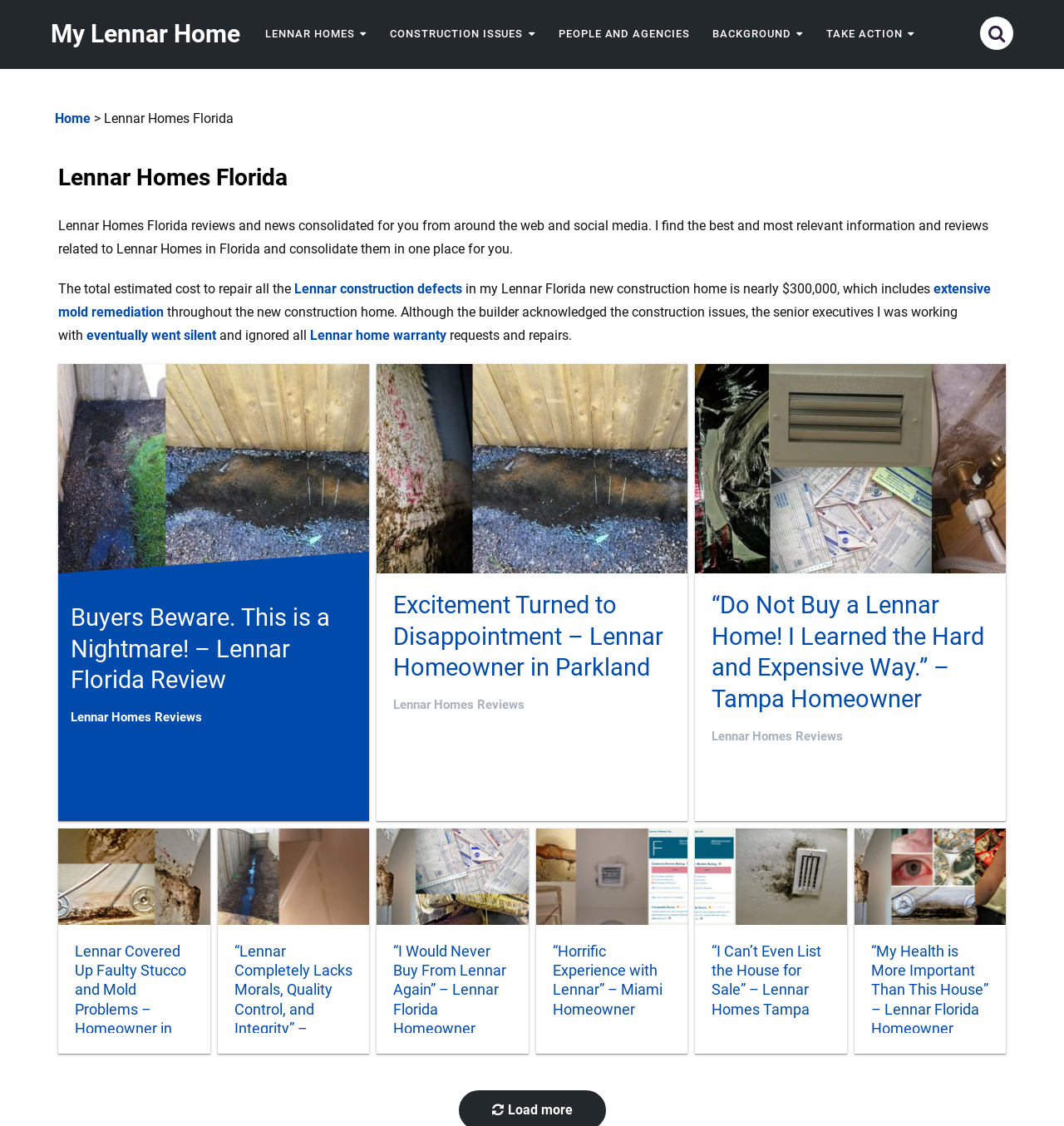Please identify the bounding box coordinates of the area I need to click to accomplish the following instruction: "Explore 'Lennar Homes Washington reviews'".

[0.055, 0.323, 0.347, 0.658]